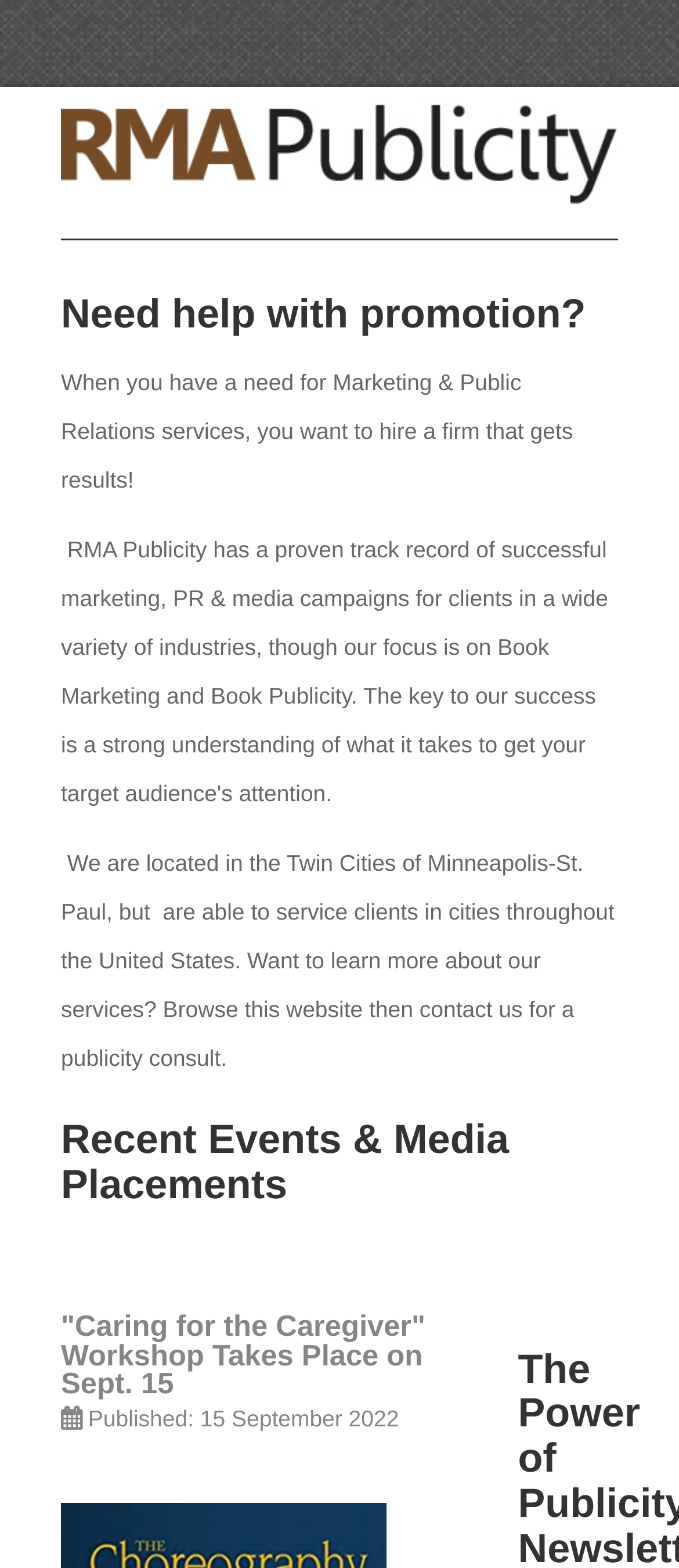Give a detailed overview of the webpage's appearance and contents.

The webpage appears to be an event promotion page, specifically for a workshop titled "Caring for the Caregiver" taking place on September 15. 

At the top of the page, there is a header section that spans almost the entire width of the page, containing a link. Below this header, there is a heading that asks "Need help with promotion?" 

Following this, there are two blocks of text. The first block describes the services offered by a marketing and public relations firm, highlighting their ability to deliver results. The second block provides more information about the firm's location and services, with an invitation to browse the website and contact them for a publicity consultation.

Further down the page, there is a heading titled "Recent Events & Media Placements". Below this, there is another heading that repeats the title of the workshop, "Caring for the Caregiver" Workshop Takes Place on Sept. 15, which is also a link. 

At the bottom of the page, there is a description list with a single detail, which displays the publication date of the event, September 15, 2022.